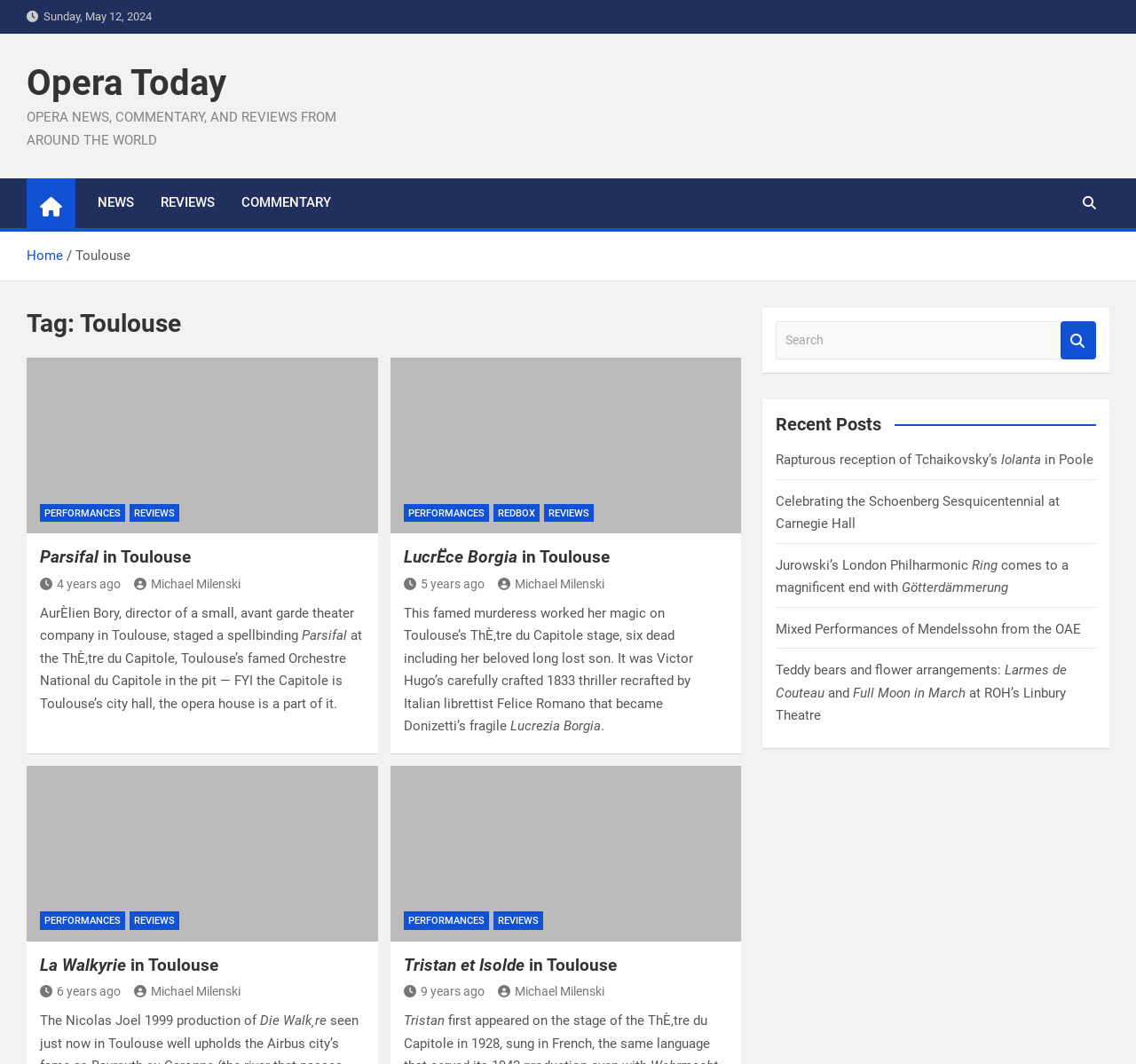Point out the bounding box coordinates of the section to click in order to follow this instruction: "Click on the 'NEWS' link".

[0.074, 0.168, 0.13, 0.214]